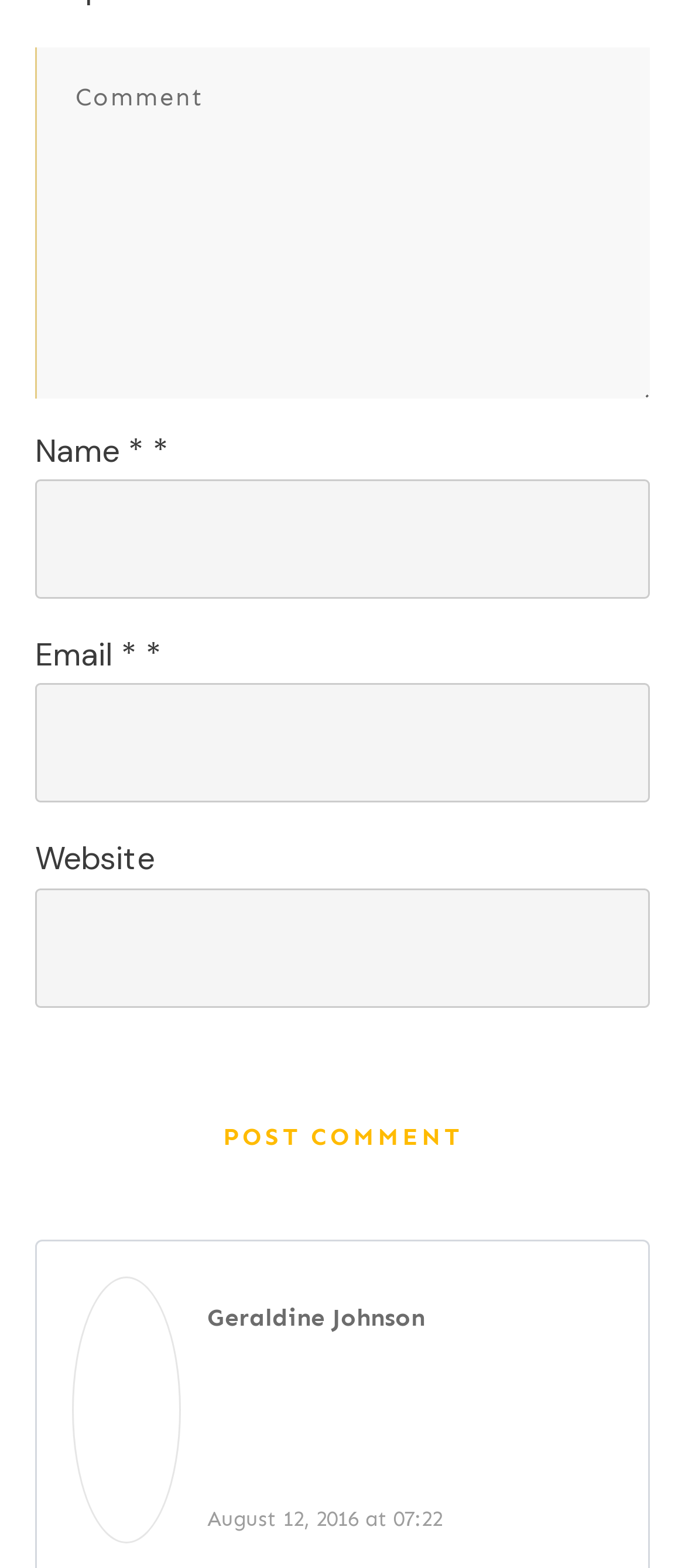What is the label of the first text field?
Answer with a single word or phrase, using the screenshot for reference.

Comment